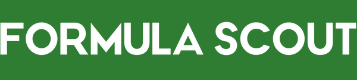Give a concise answer using one word or a phrase to the following question:
What is the focus of Formula Scout?

formula racing series